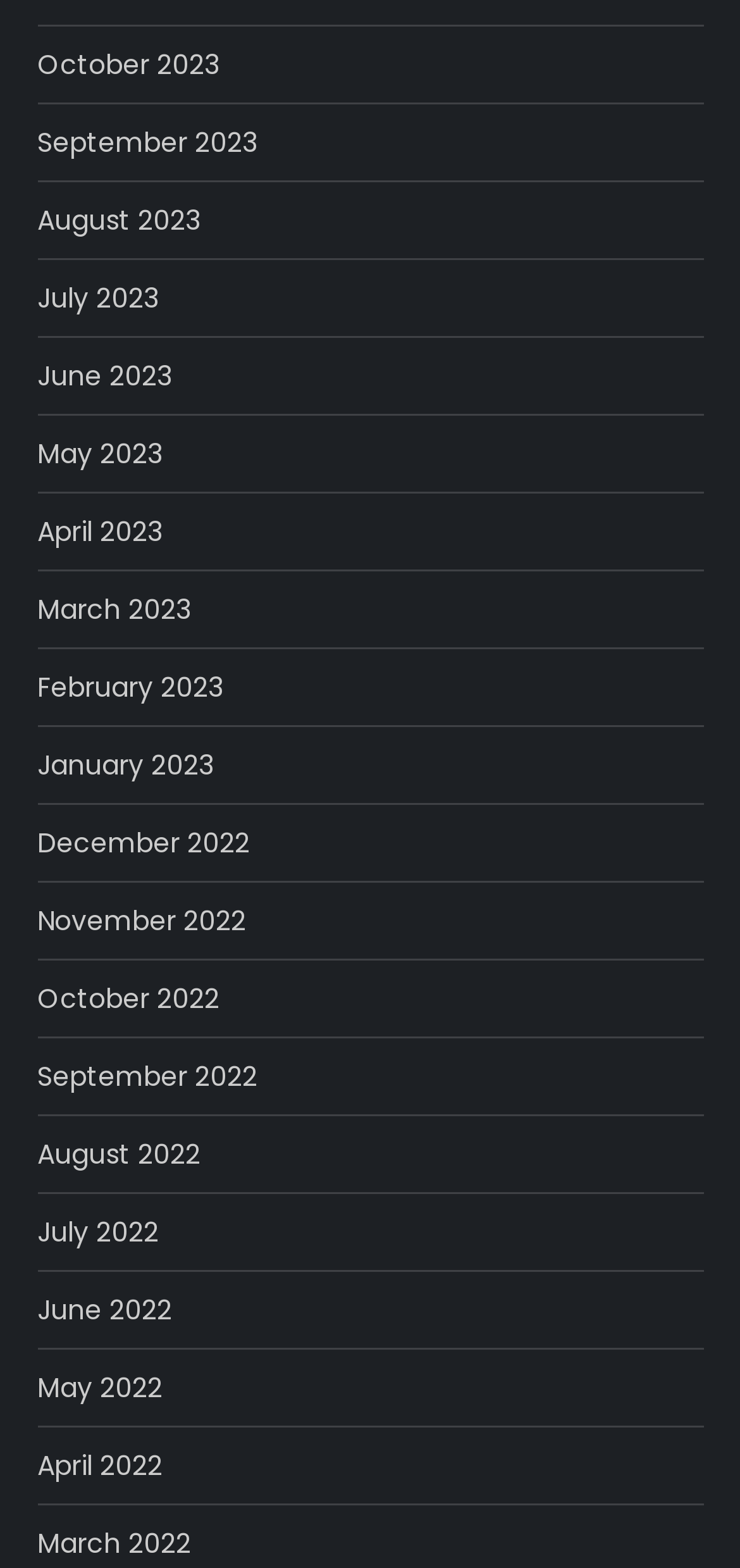What is the common theme among the links?
Using the image, elaborate on the answer with as much detail as possible.

By examining the list of links on the webpage, I can see that all the links are related to months, with each link representing a specific month and year.